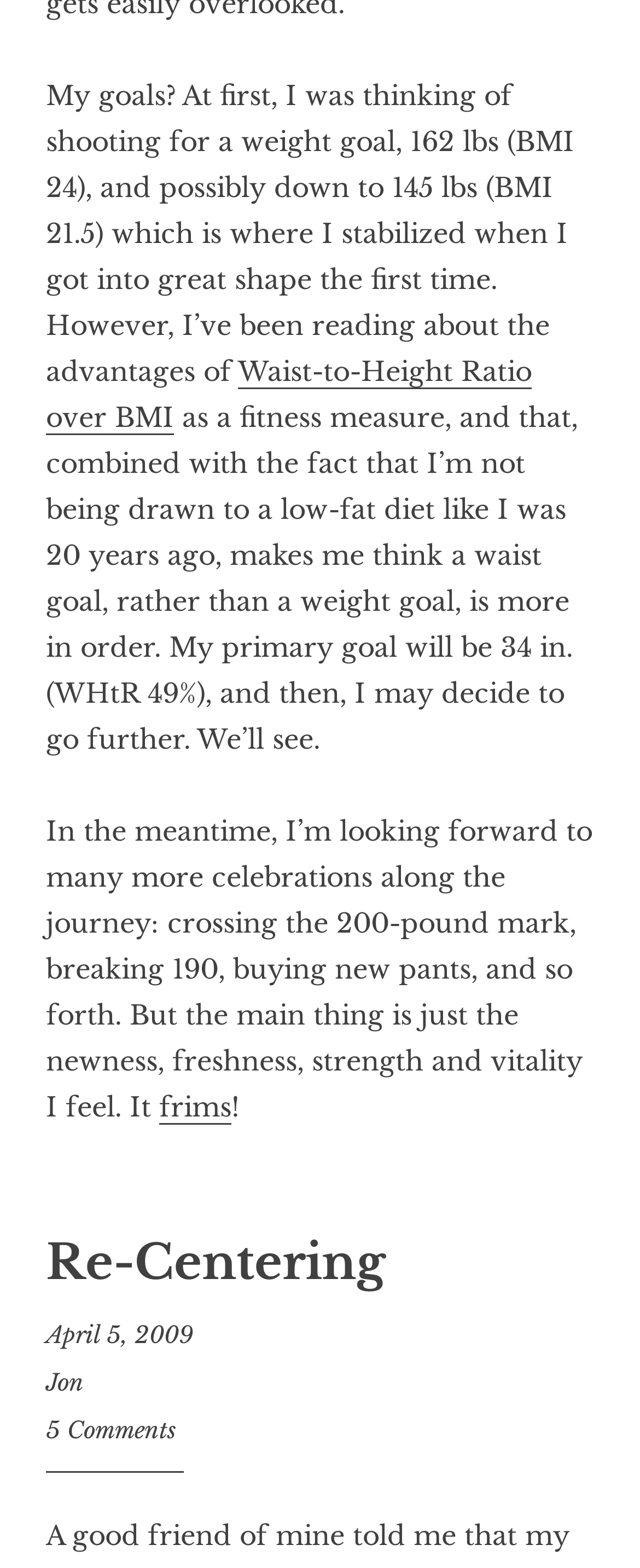Please use the details from the image to answer the following question comprehensively:
What is the date of this article?

The date of this article is mentioned as 'April 5, 2009' in the link at the bottom of the page, which indicates the publication date of the article.